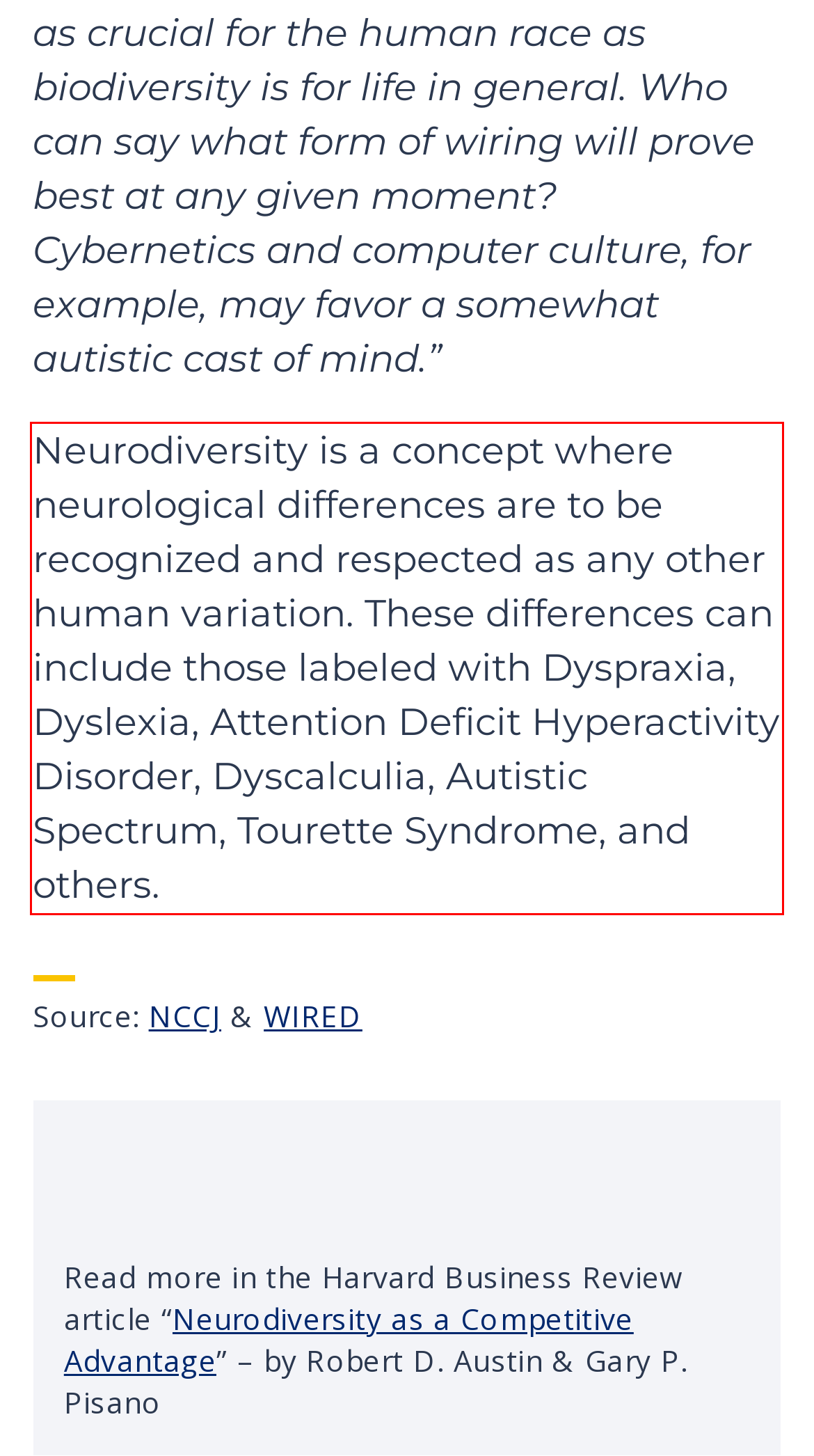Please look at the webpage screenshot and extract the text enclosed by the red bounding box.

Neurodiversity is a concept where neurological differences are to be recognized and respected as any other human variation. These differences can include those labeled with Dyspraxia, Dyslexia, Attention Deficit Hyperactivity Disorder, Dyscalculia, Autistic Spectrum, Tourette Syndrome, and others.